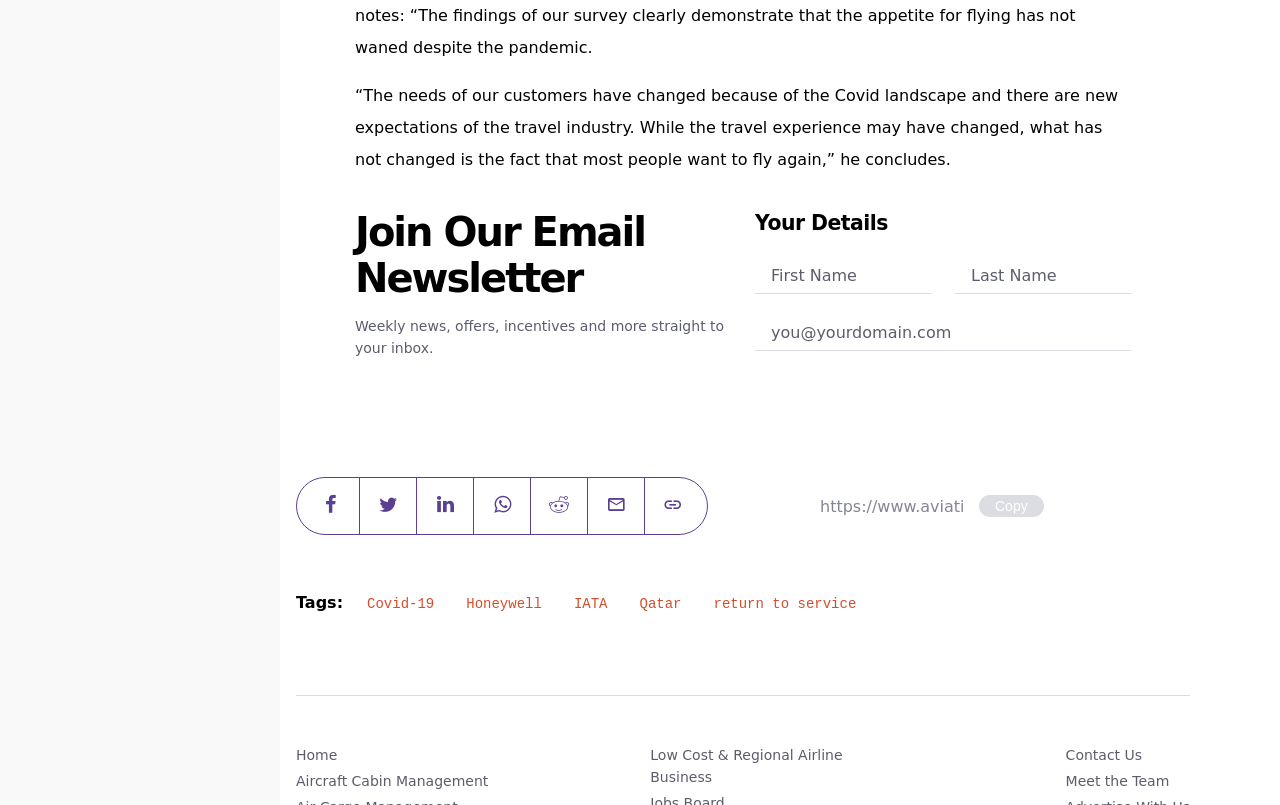What are the tags related to?
Please ensure your answer to the question is detailed and covers all necessary aspects.

The tags are listed below the StaticText element with ID 382, which says 'Tags:', and they include 'Covid-19', 'Honeywell', 'IATA', 'Qatar', and 'return to service', all of which are related to the travel industry.